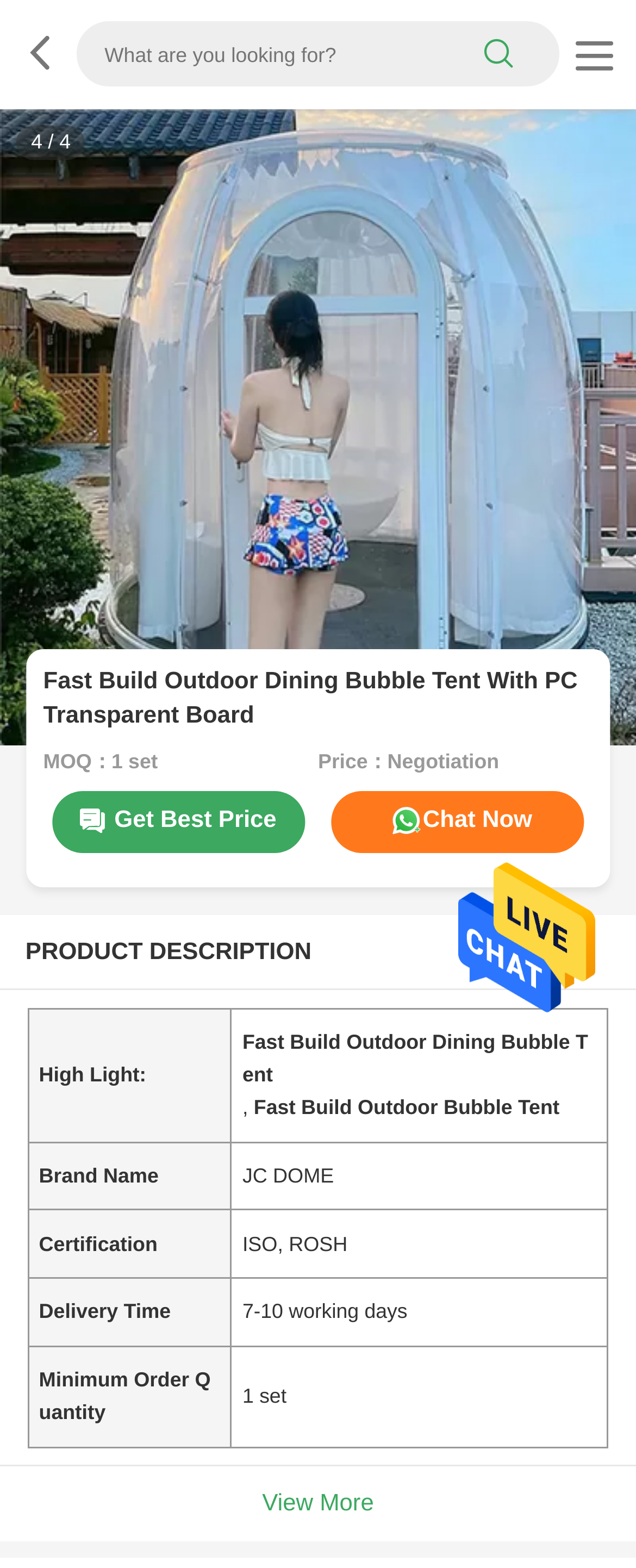Locate the heading on the webpage and return its text.

Fast Build Outdoor Dining Bubble Tent With PC Transparent Board